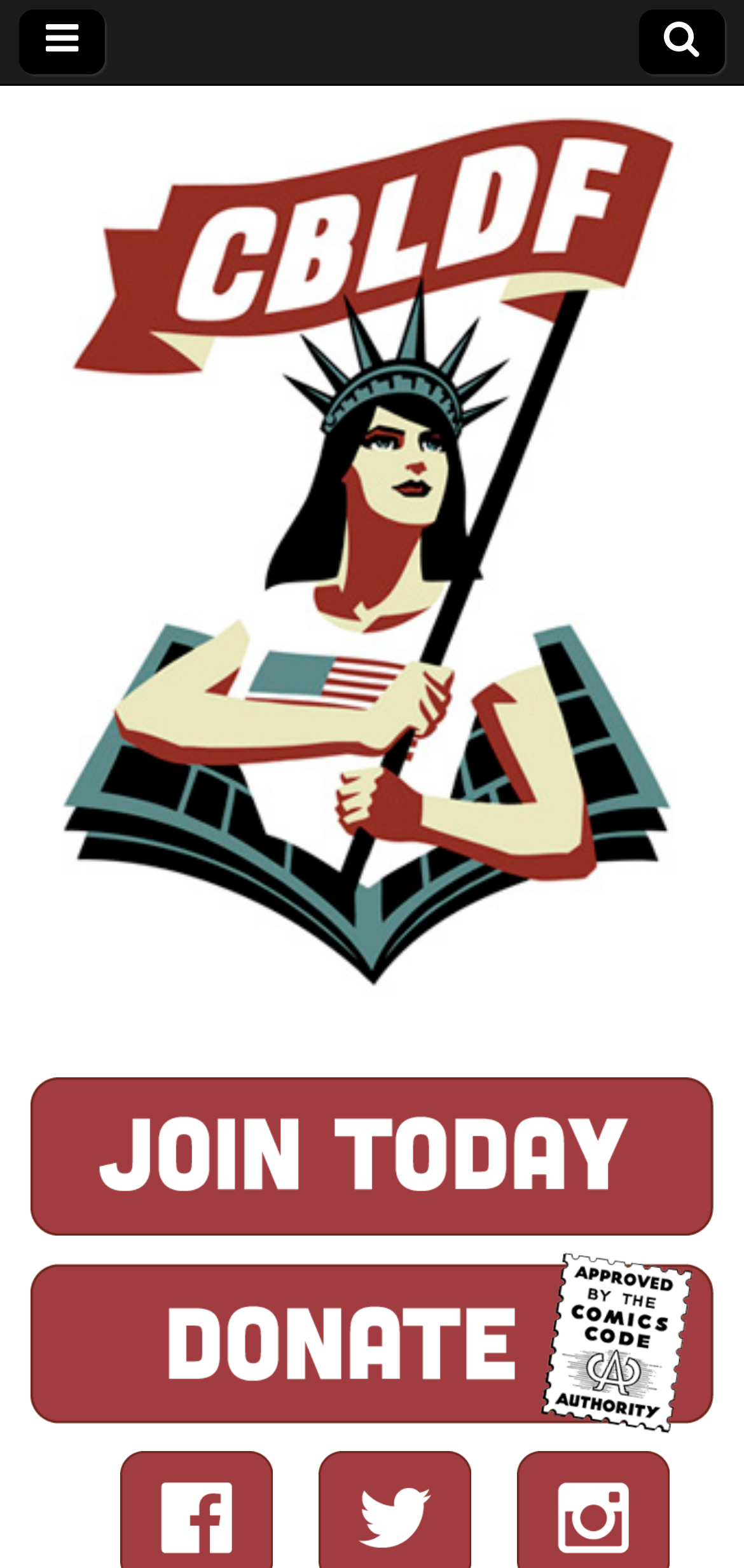How many social media links are there?
Based on the image, give a concise answer in the form of a single word or short phrase.

3